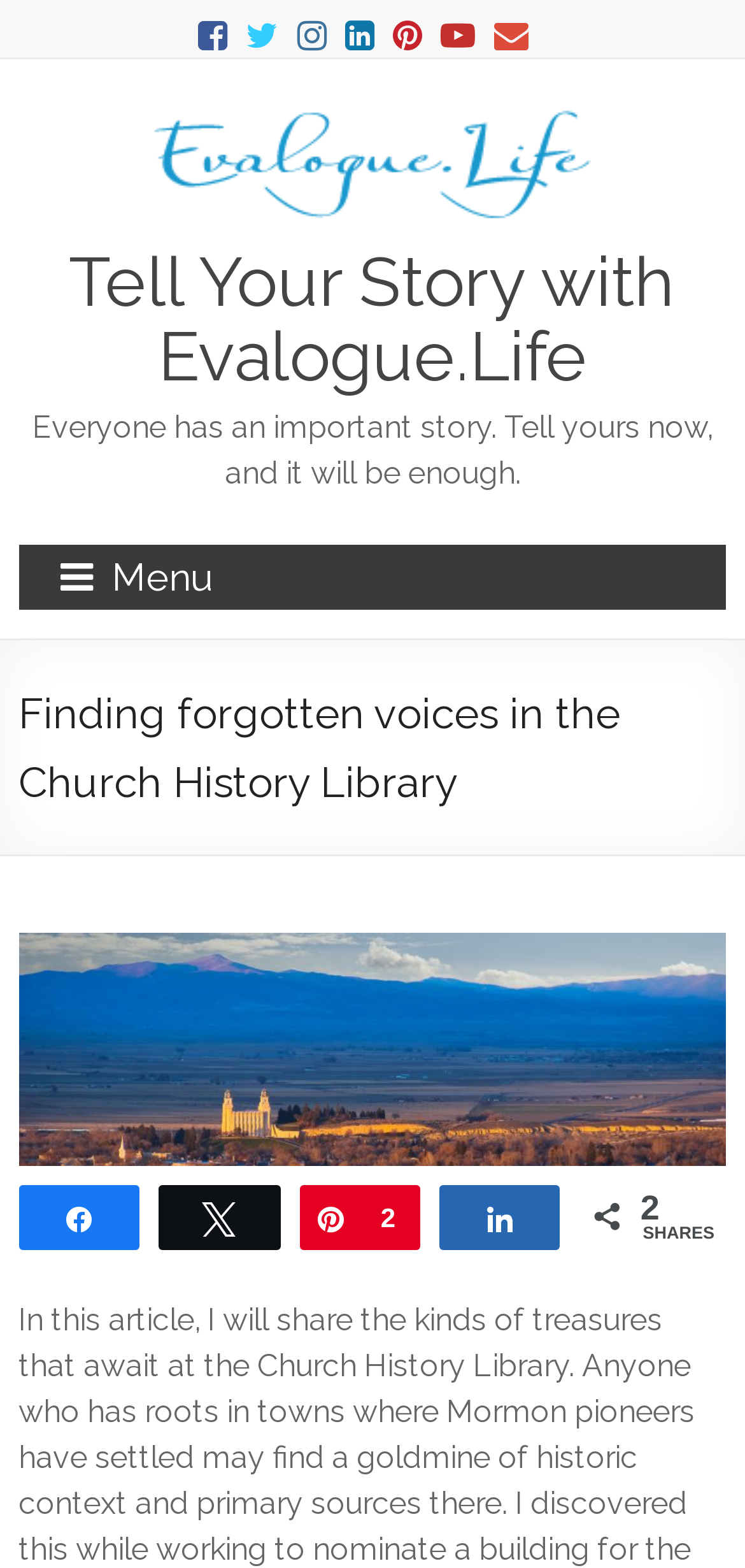Locate the bounding box of the UI element based on this description: "Tweet". Provide four float numbers between 0 and 1 as [left, top, right, bottom].

[0.216, 0.757, 0.373, 0.794]